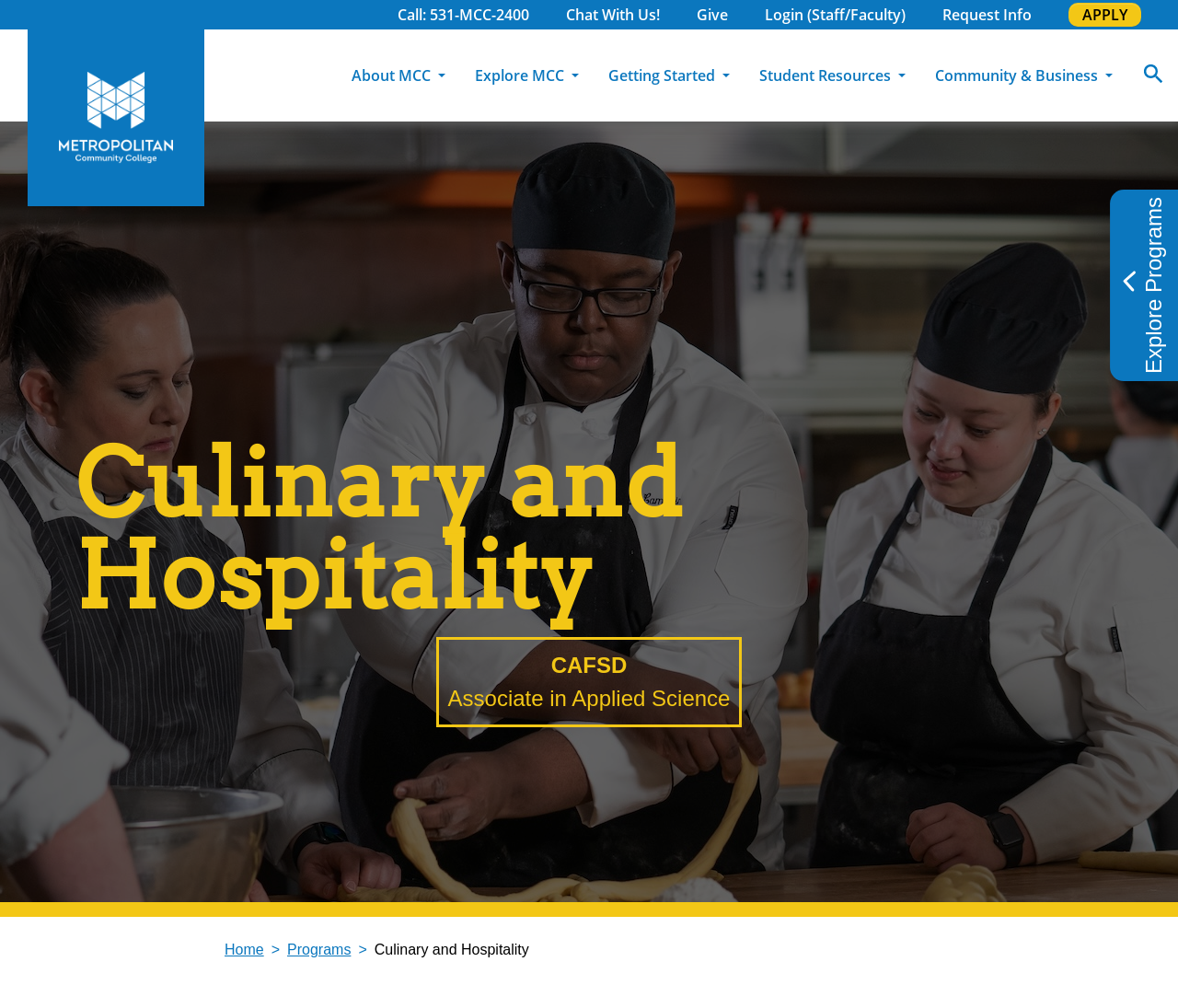Extract the top-level heading from the webpage and provide its text.

Culinary and Hospitality